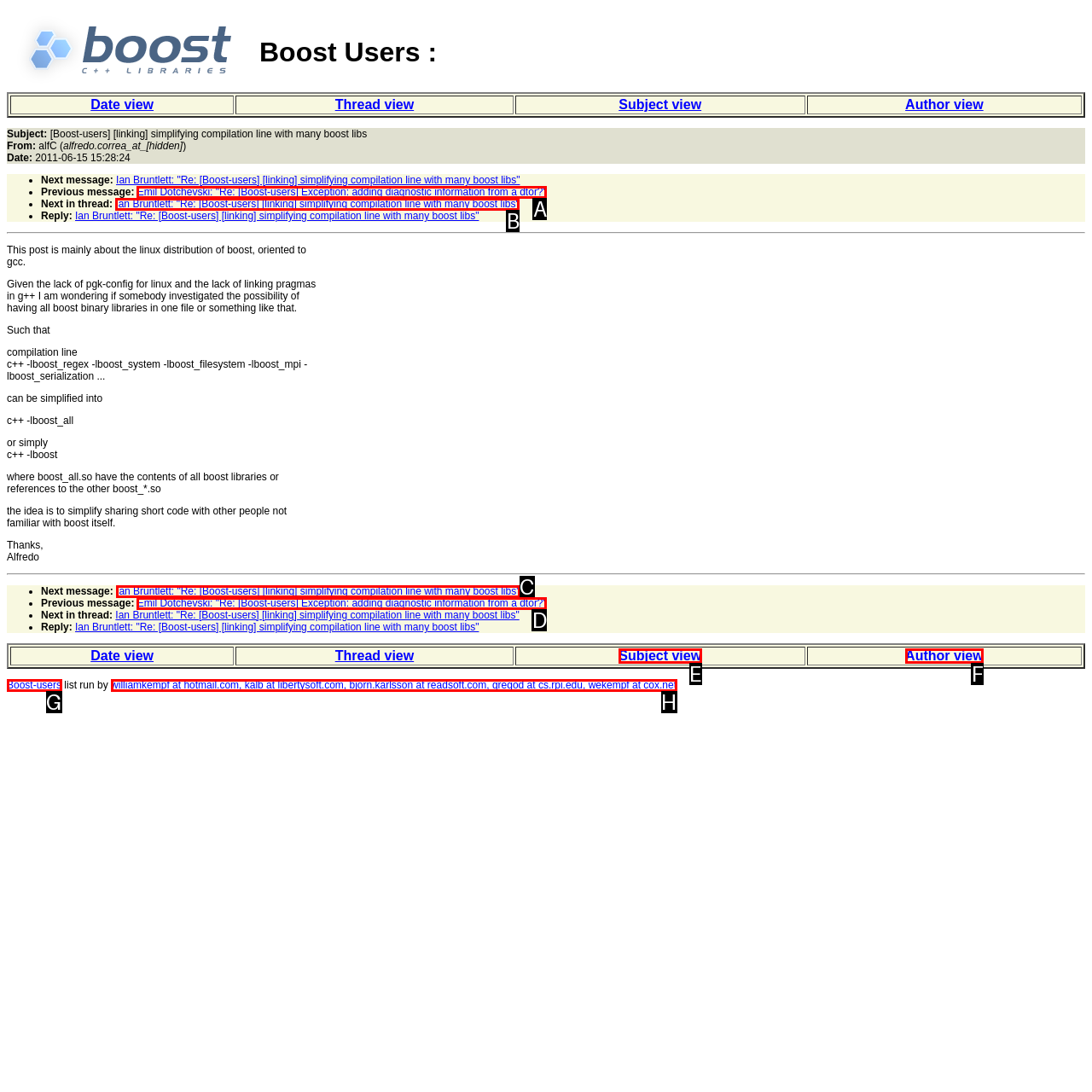From the provided options, which letter corresponds to the element described as: Boost-users
Answer with the letter only.

G